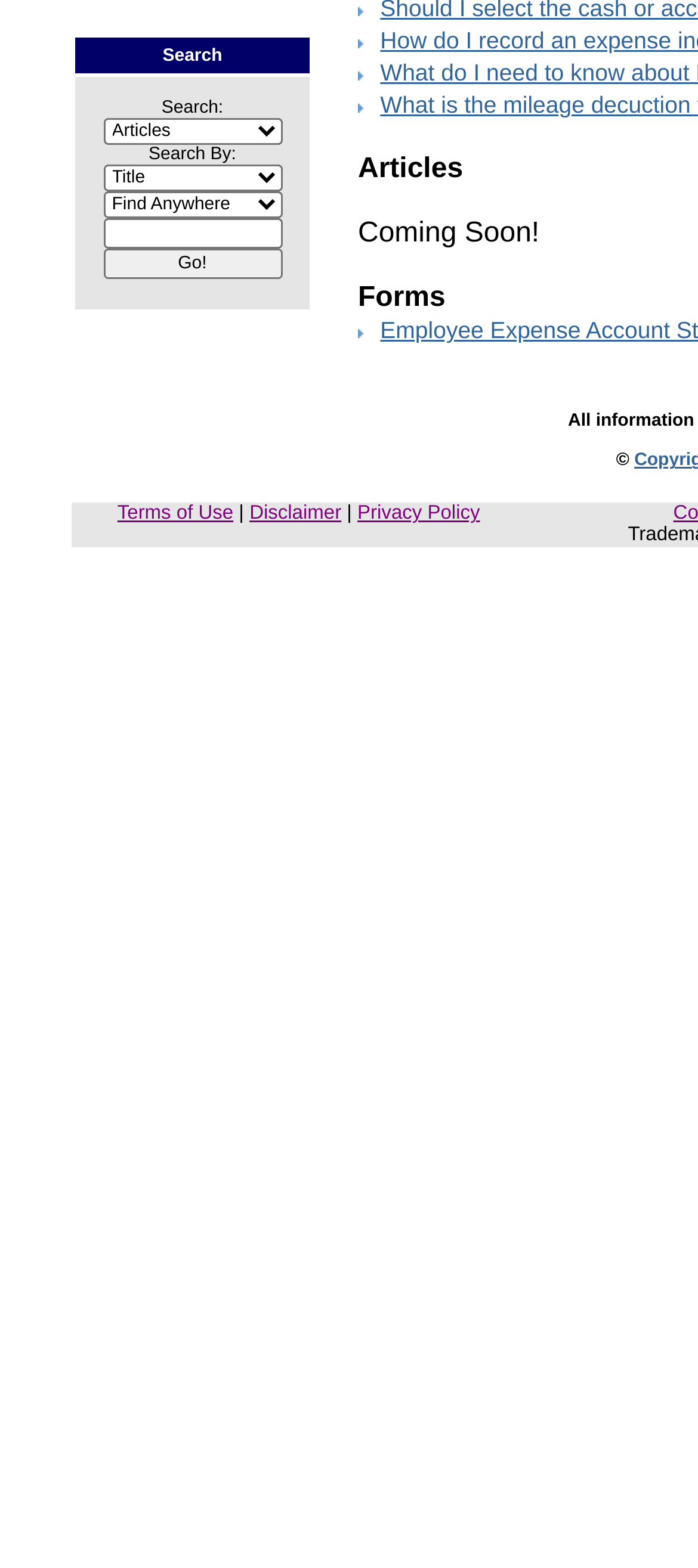Determine the bounding box coordinates for the HTML element described here: "Disclaimer".

[0.357, 0.321, 0.489, 0.335]